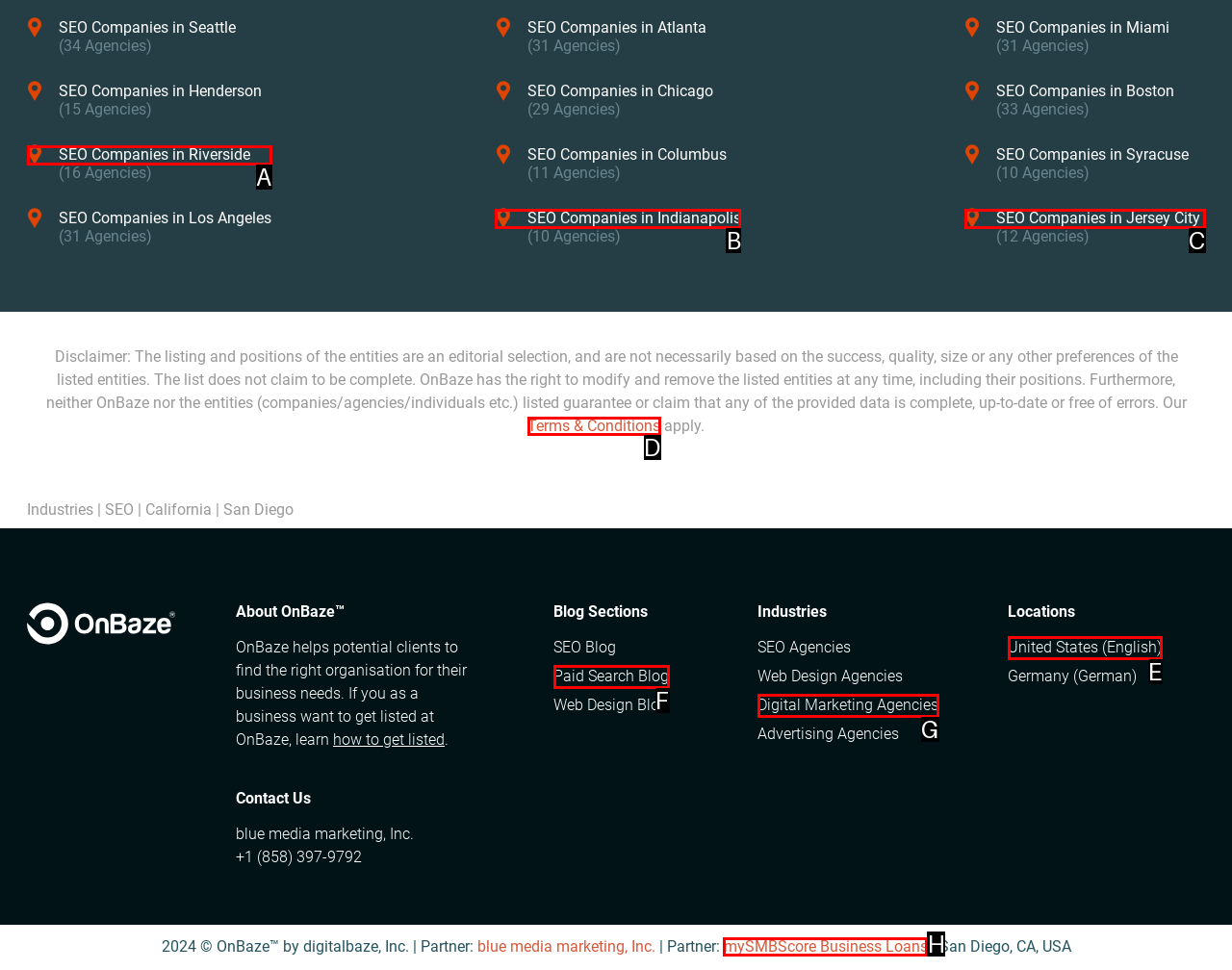Determine the HTML element that best aligns with the description: Digital Marketing Agencies
Answer with the appropriate letter from the listed options.

G